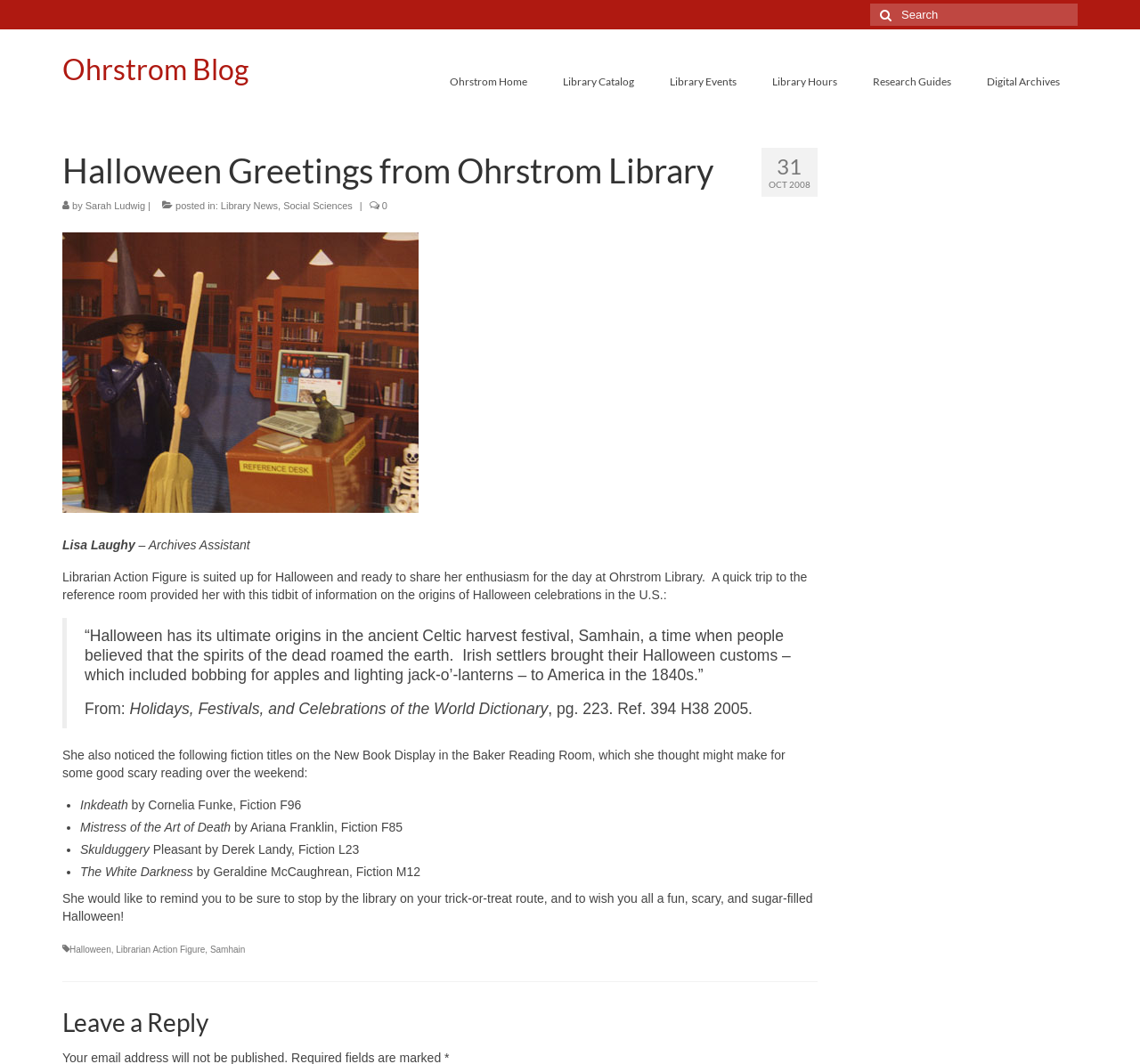Please determine the bounding box coordinates of the section I need to click to accomplish this instruction: "Visit Ohrstrom Blog".

[0.055, 0.049, 0.218, 0.081]